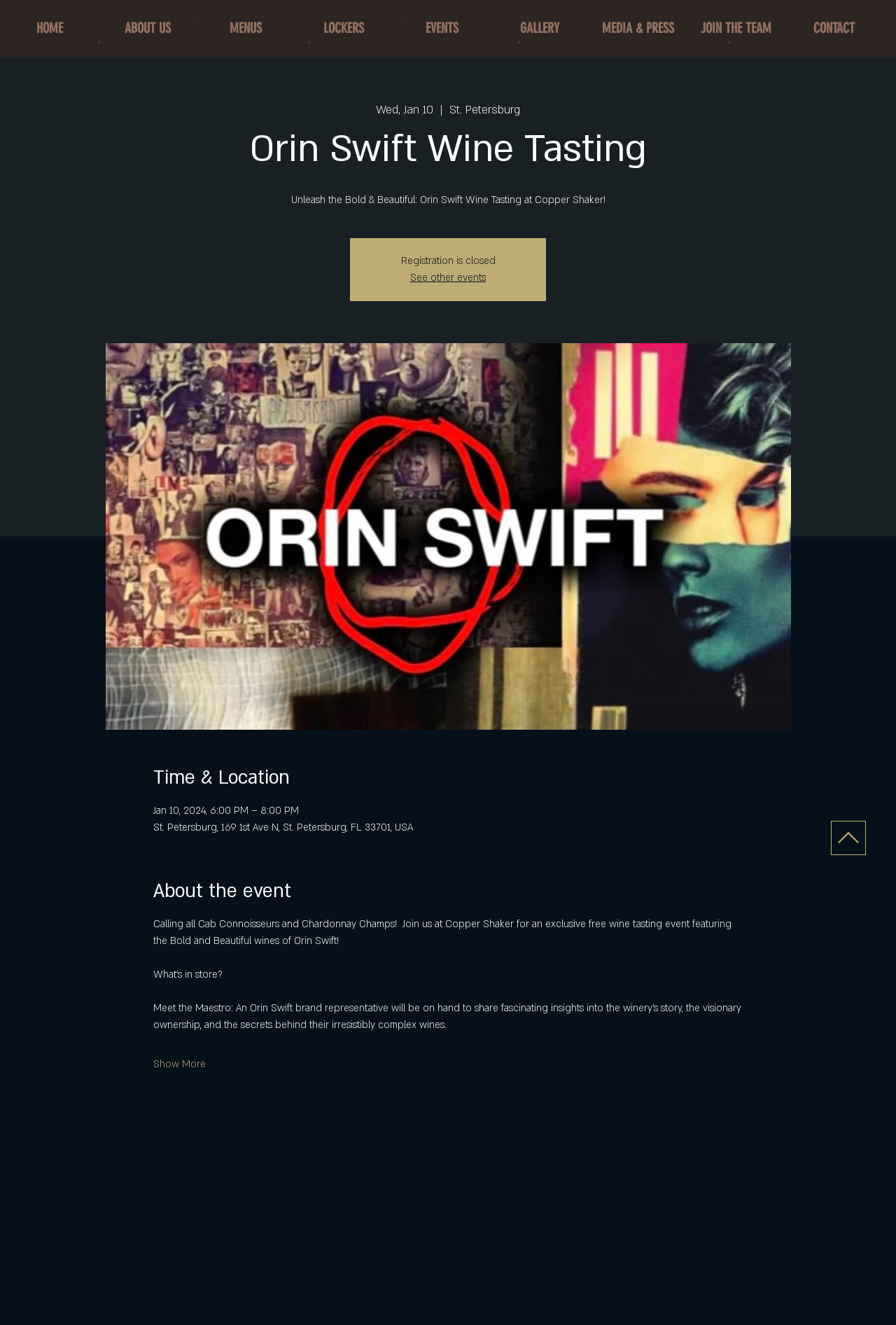Determine the bounding box coordinates of the element's region needed to click to follow the instruction: "View the map". Provide these coordinates as four float numbers between 0 and 1, formatted as [left, top, right, bottom].

[0.118, 0.832, 0.882, 0.998]